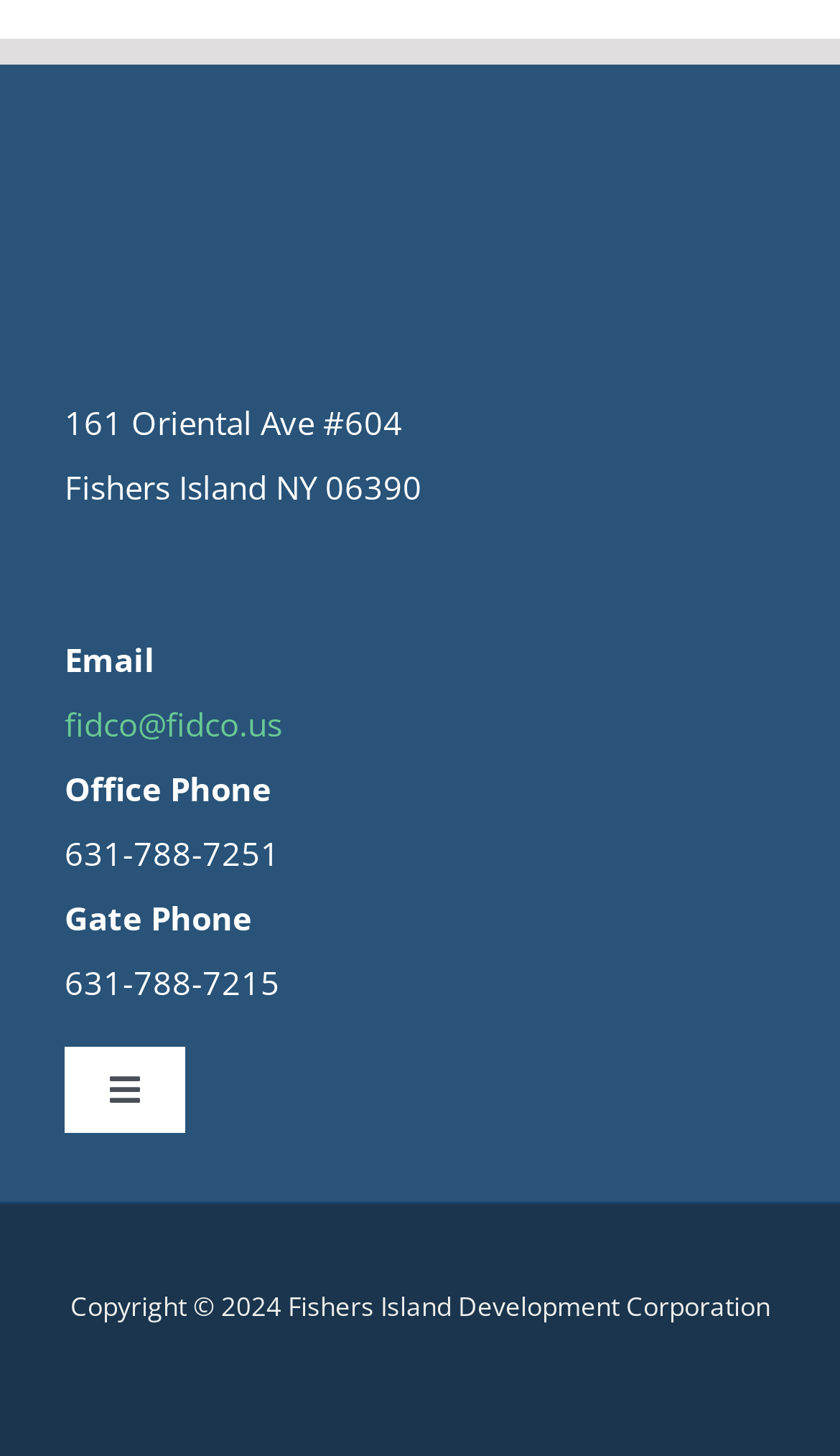What year is the copyright for?
Observe the image and answer the question with a one-word or short phrase response.

2024